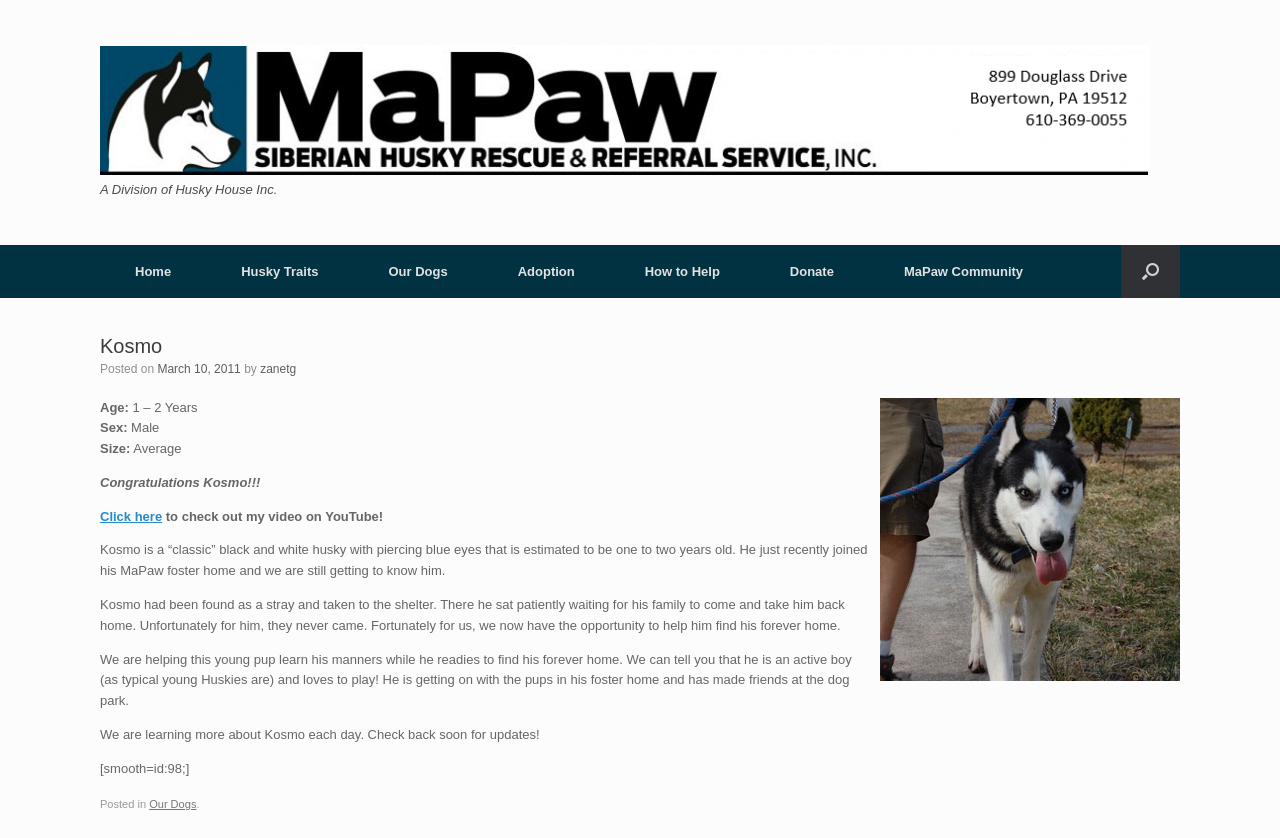Determine the bounding box coordinates for the element that should be clicked to follow this instruction: "Go to Home page". The coordinates should be given as four float numbers between 0 and 1, in the format [left, top, right, bottom].

[0.078, 0.292, 0.161, 0.355]